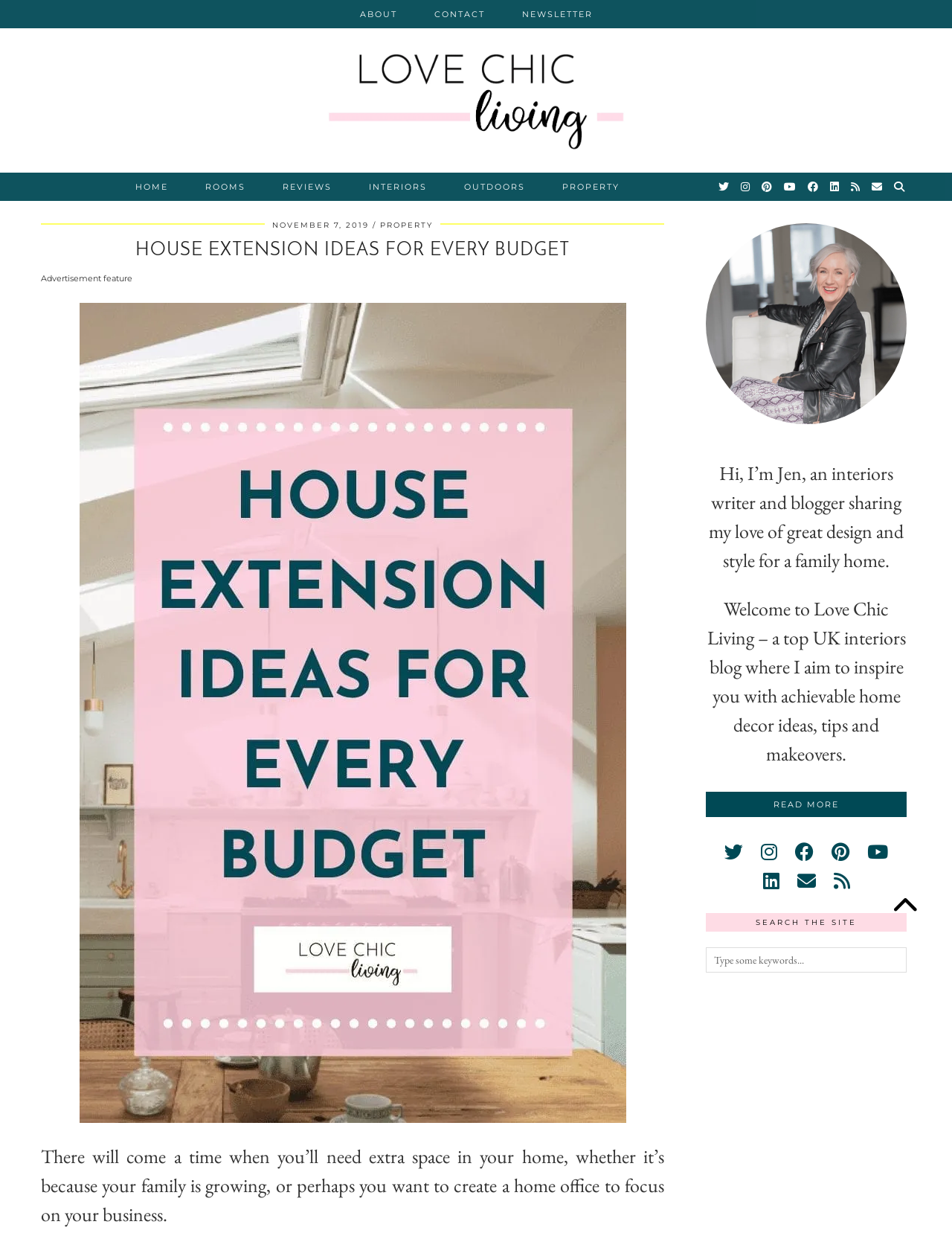Identify the bounding box coordinates of the area you need to click to perform the following instruction: "Click on the ABOUT link".

[0.358, 0.0, 0.436, 0.023]